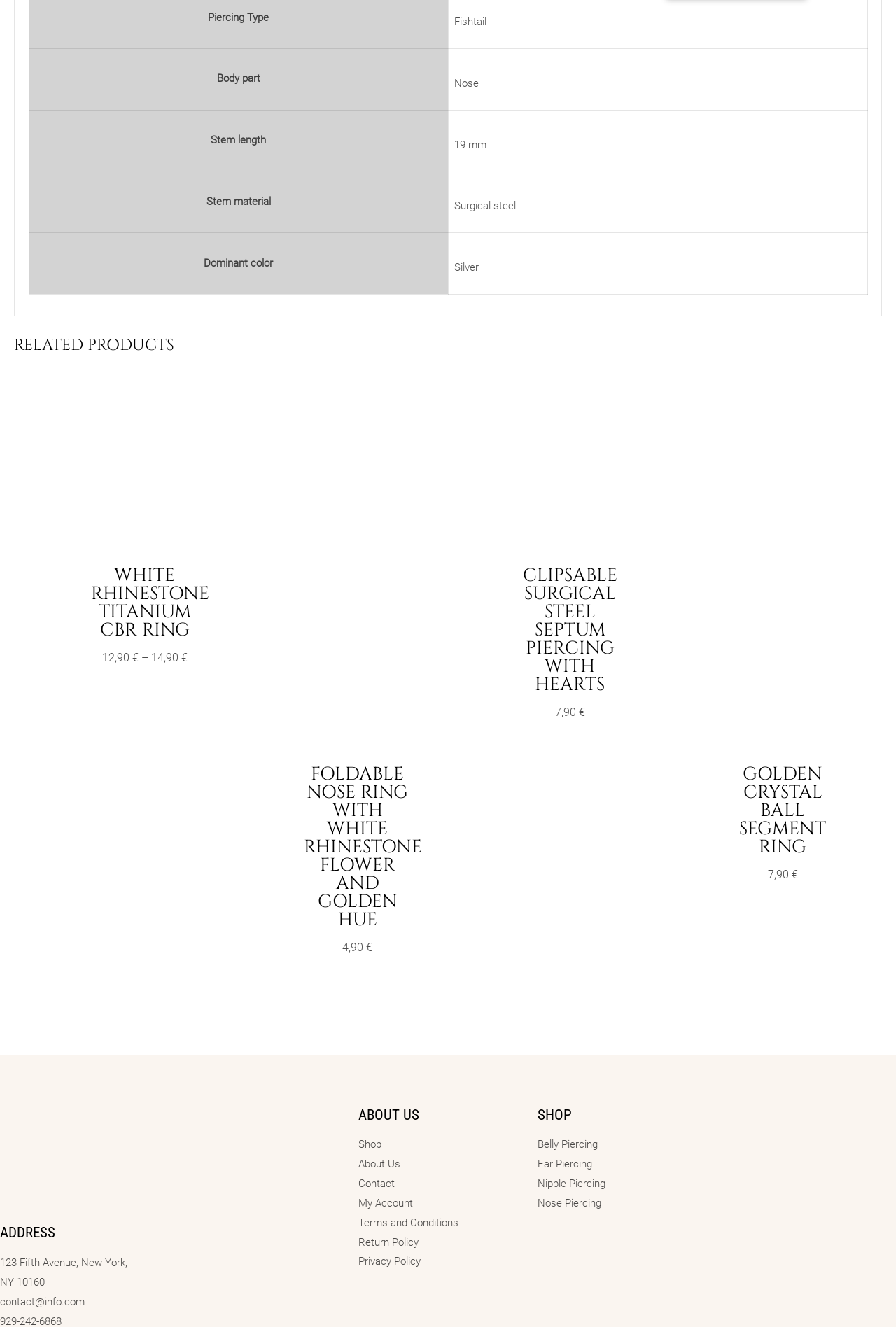Find the bounding box coordinates of the element to click in order to complete this instruction: "go to the ABOUT US page". The bounding box coordinates must be four float numbers between 0 and 1, denoted as [left, top, right, bottom].

[0.4, 0.856, 0.6, 0.958]